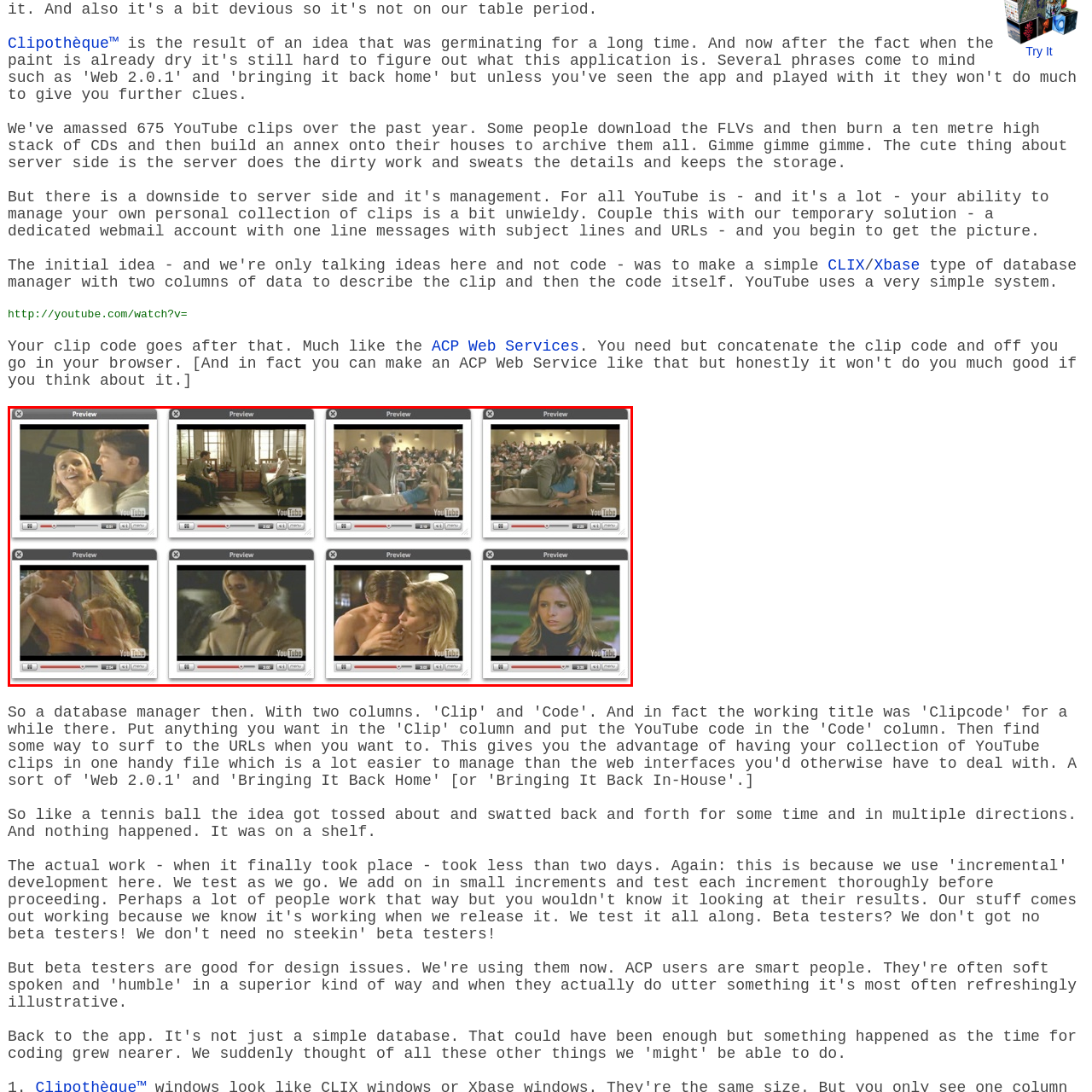Explain the image in the red bounding box with extensive details.

The image showcases a grid of eight video previews, each captured from a YouTube video. The previews depict scenes that likely involve dramatic or romantic interactions, characterized by expressions of affection and tension. 

In the top row, the first two previews show a woman and a man engaged in close conversation and intimate moments, possibly conveying a sense of connection or emotional depth. The third preview presents a classroom setting, where a group of people appears to be observing something of interest. The final preview in the row features a more intense scene involving physical closeness.

The bottom row continues with emotionally charged clips. The first two previews involve close-up shots of couples, suggesting intimate and vulnerable exchanges. The third preview teases an emotional moment, capturing a feeling of concern or reflection. The last frame stands out with a contemplative expression, indicating a character grappling with a significant moment.

Together, these previews create a narrative that reflects themes of love, conflict, and emotional complexity, inviting viewers to explore the stories behind each clip.